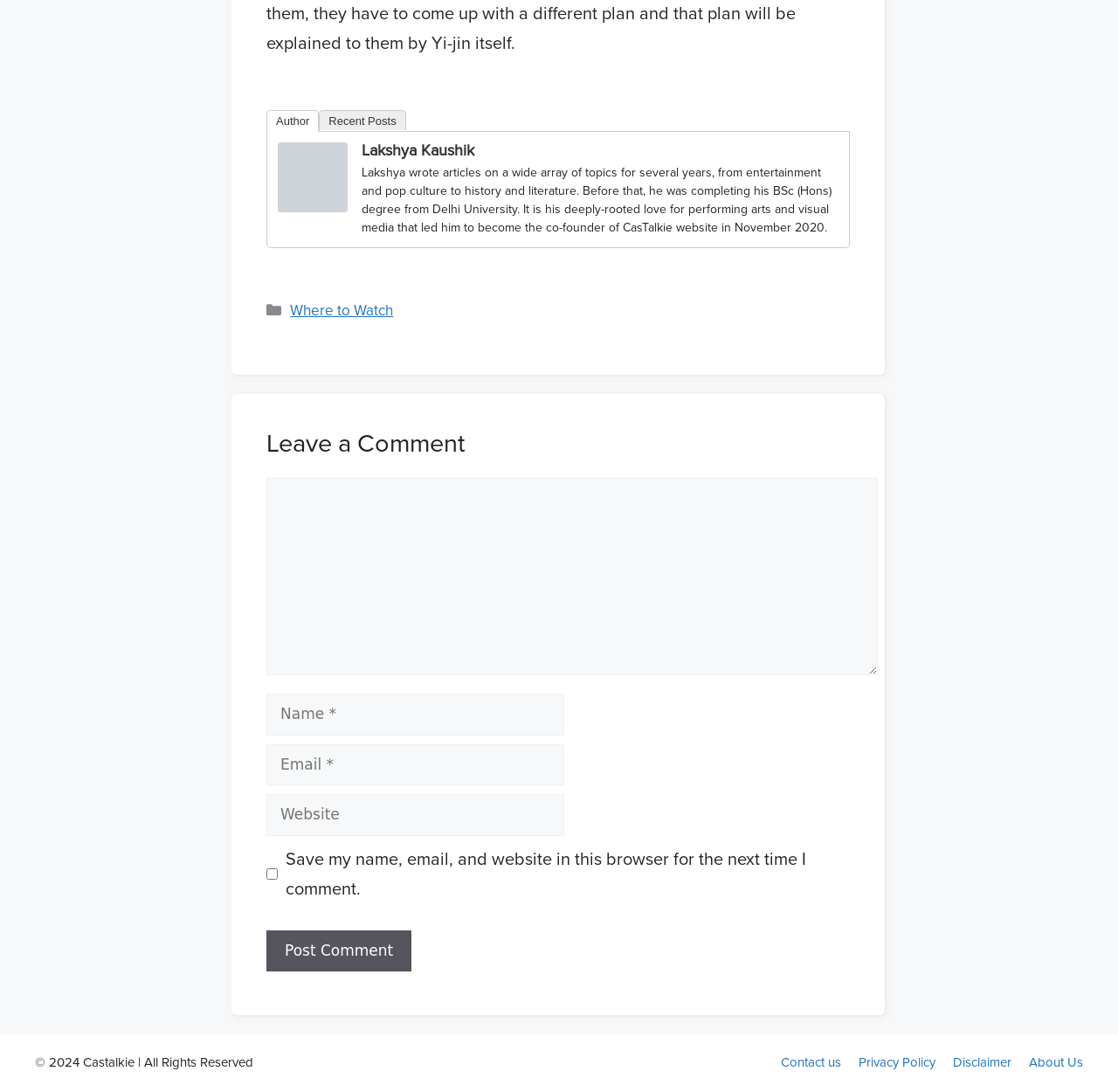Answer the question using only one word or a concise phrase: What is the name of the website?

Castalkie